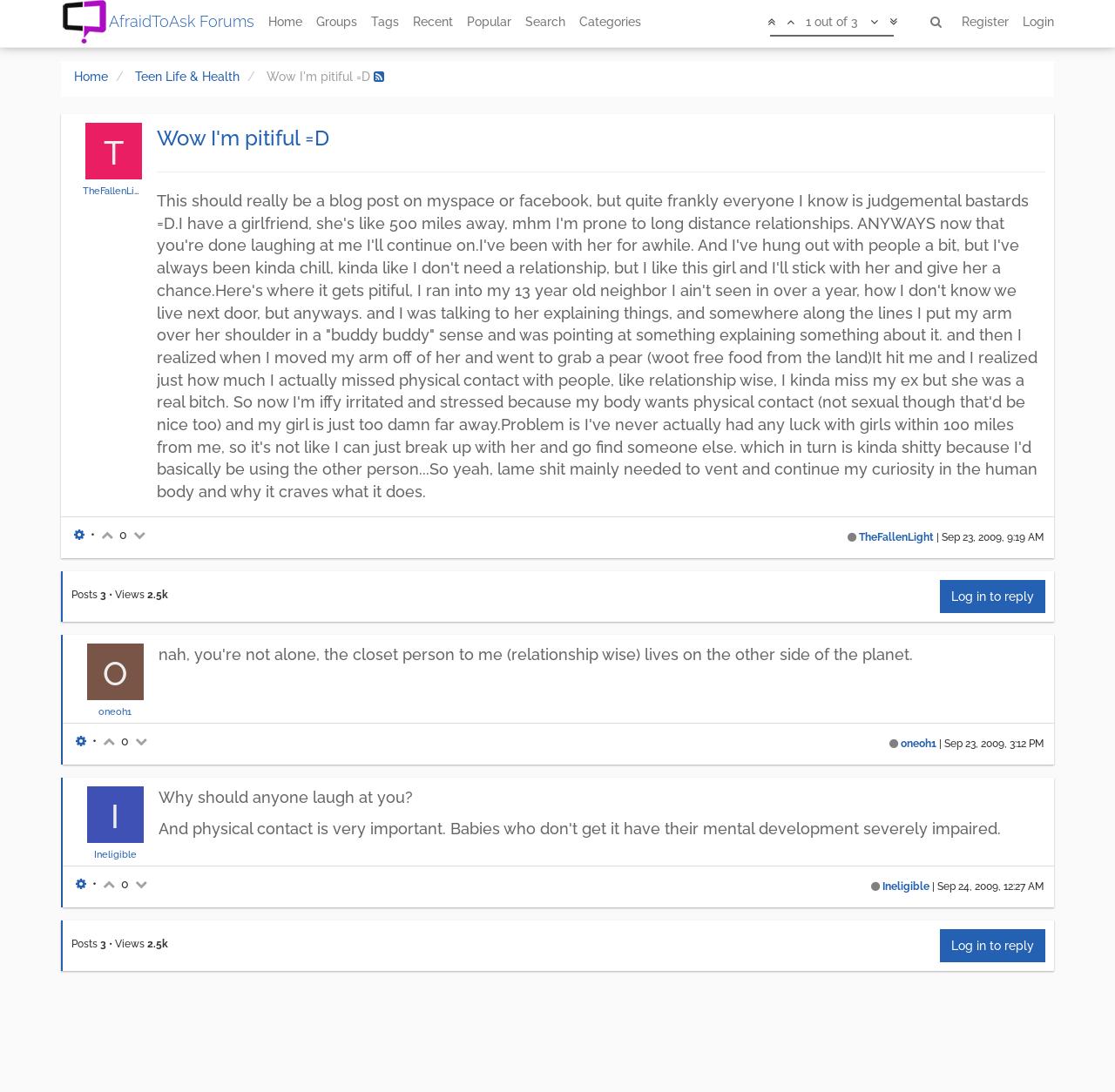From the webpage screenshot, predict the bounding box of the UI element that matches this description: "name="query" placeholder="Search"".

[0.822, 0.005, 0.842, 0.035]